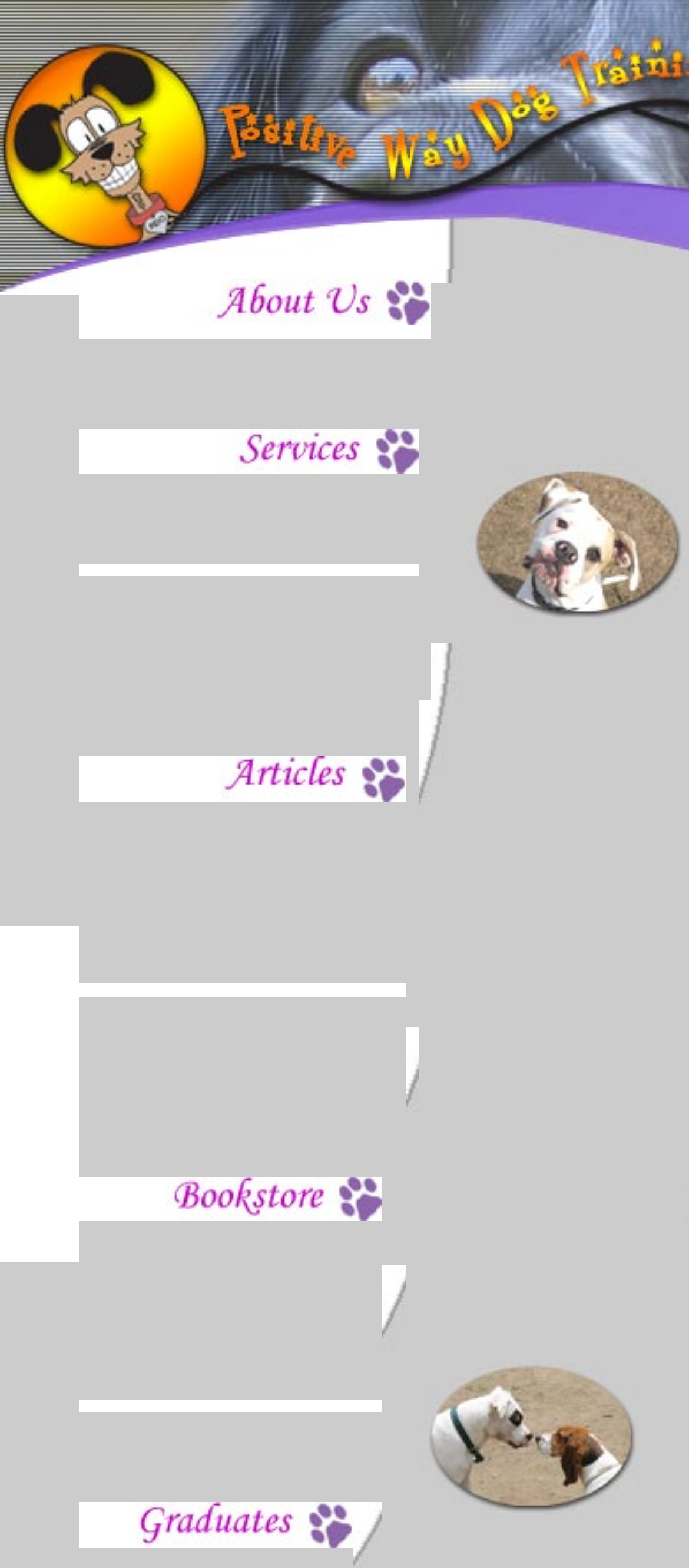Give a one-word or phrase response to the following question: How many main sections are on the webpage?

5